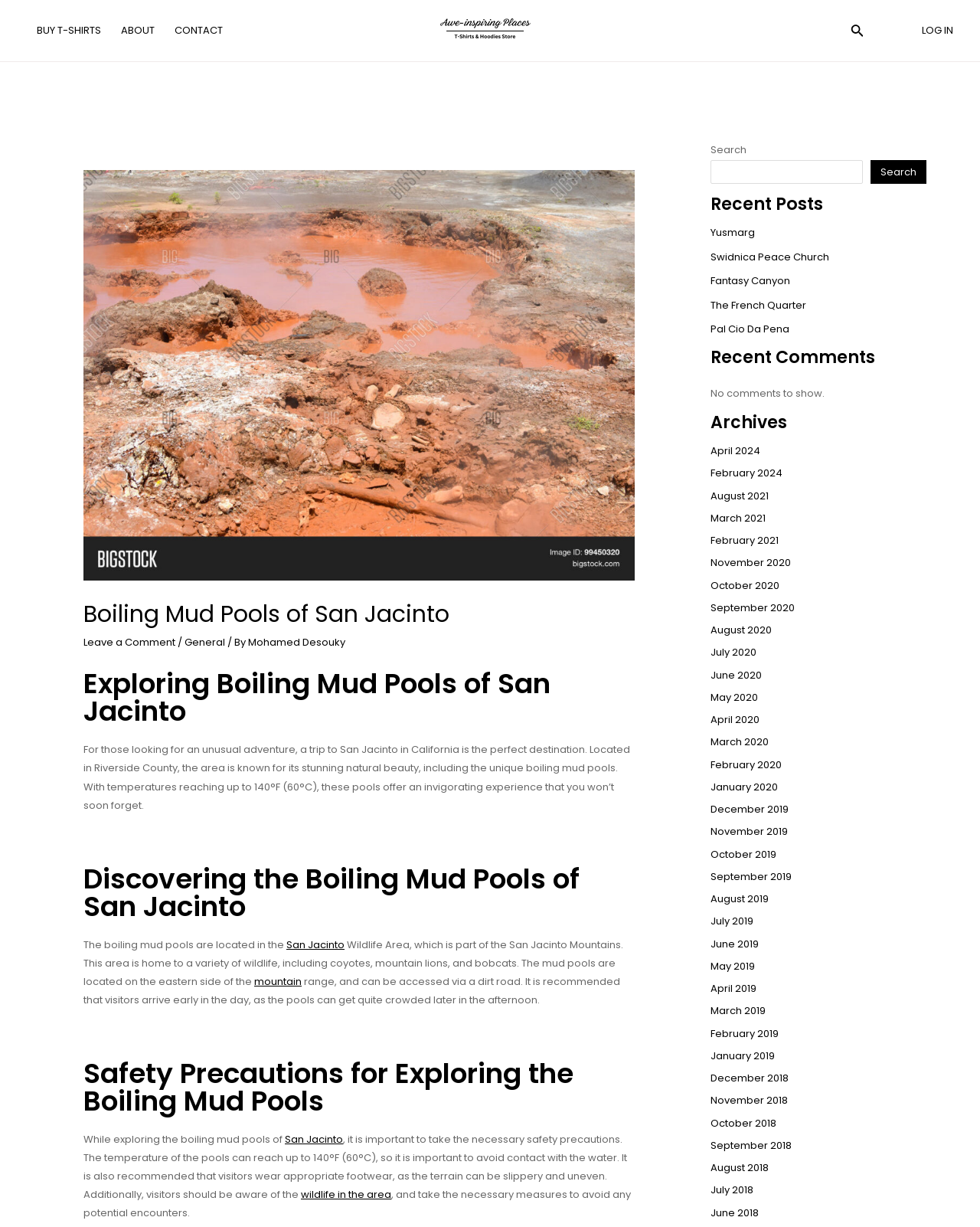What is the recommended footwear for visiting the boiling mud pools?
Provide a detailed and extensive answer to the question.

The answer can be found in the paragraph 'Safety Precautions for Exploring the Boiling Mud Pools' where it is mentioned that 'it is recommended that visitors wear appropriate footwear, as the terrain can be slippery and uneven.'